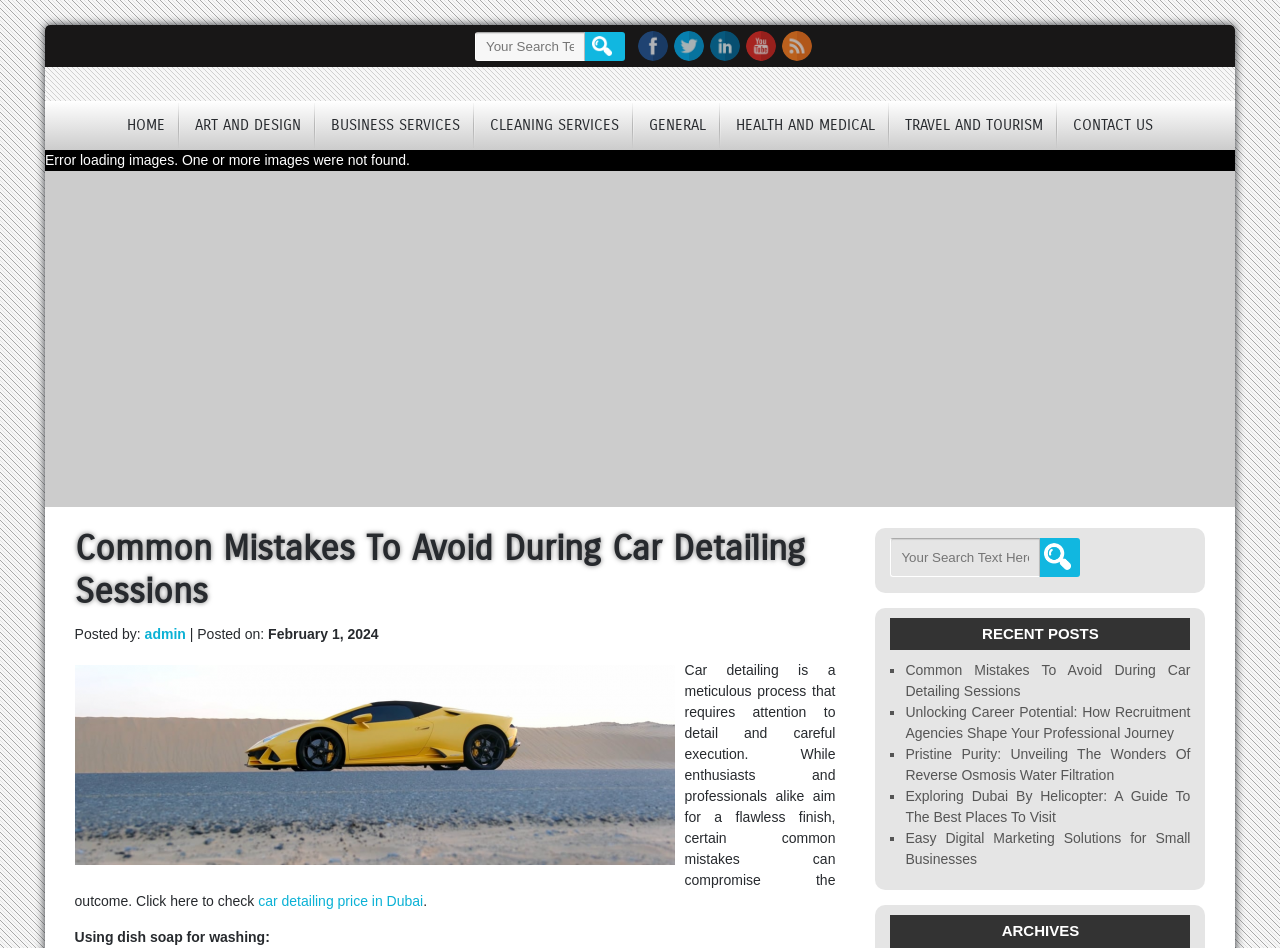Please specify the bounding box coordinates of the element that should be clicked to execute the given instruction: 'Search for something'. Ensure the coordinates are four float numbers between 0 and 1, expressed as [left, top, right, bottom].

[0.371, 0.033, 0.457, 0.064]